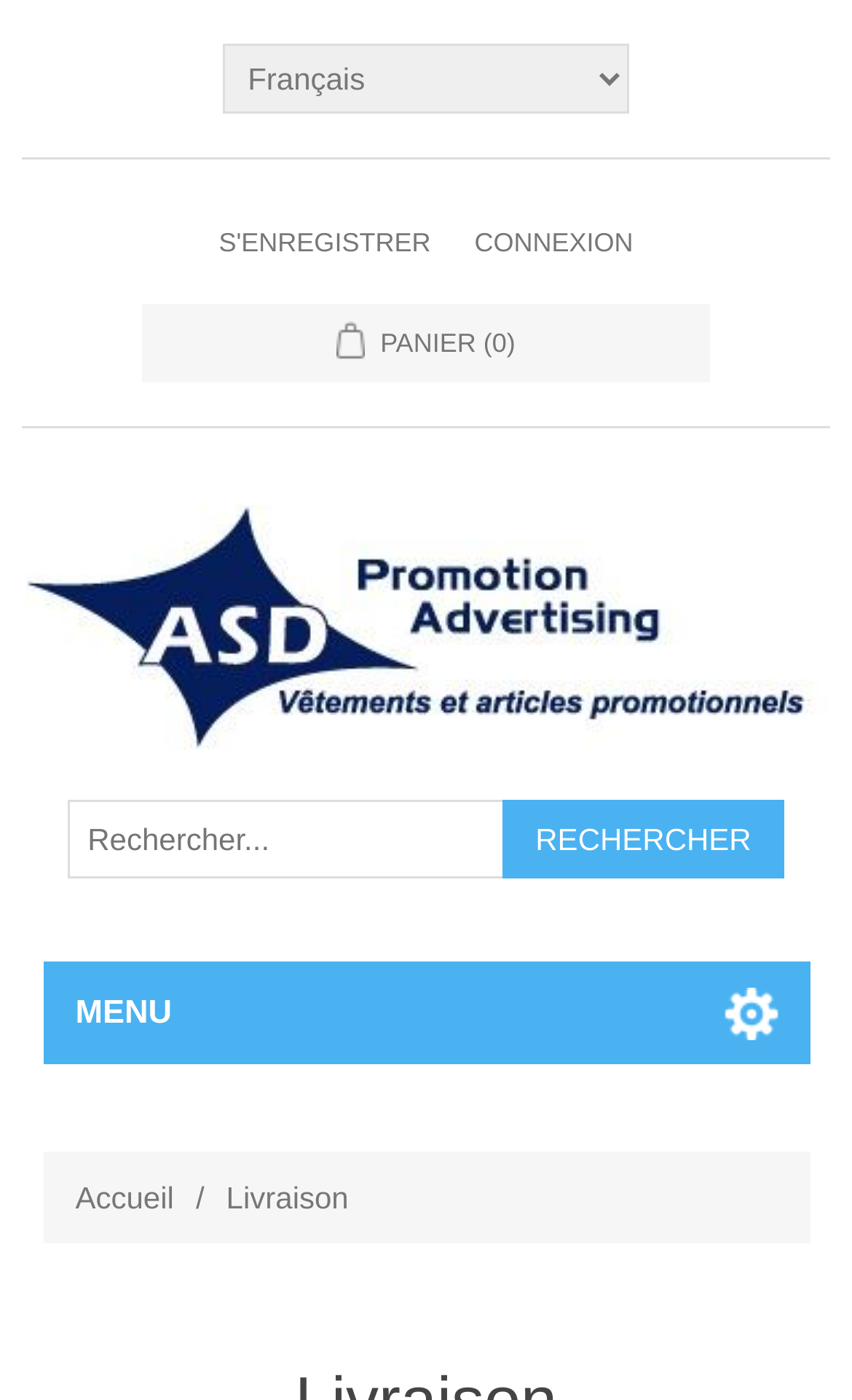Produce an elaborate caption capturing the essence of the webpage.

The webpage is about ASD Promotion, specifically focused on livraison (delivery). At the top, there is a languages selector combobox, which is not expanded. To the right of the combobox, there are three links: "S'ENREGISTRER" (register), "CONNEXION" (connection), and "PANIER (0)" (cart with 0 items).

Below these links, there is a prominent link "ASD Promotion (Uniforme scolaire École Terre-des-Jeunes)" with an accompanying image. The image and link take up most of the width of the page.

On the right side of the page, there is a search function consisting of a textbox labeled "Search store" and a button labeled "Rechercher" (search). The search button has a static text "RECHERCHER" inside it.

Further down, there is a menu section with a static text "MENU" and a link "Accueil" (home) below it. To the right of the link, there is a static text "/" and another static text "Livraison" (delivery), which is likely a breadcrumb navigation.